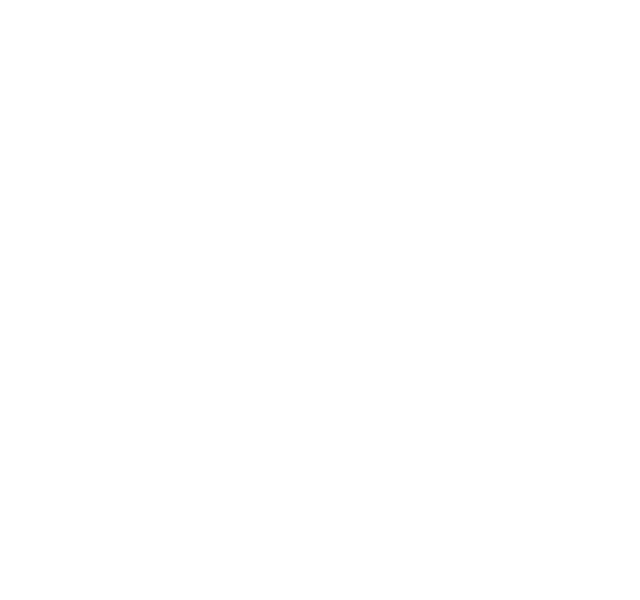Provide your answer in one word or a succinct phrase for the question: 
What type of tour is being featured?

City Tour